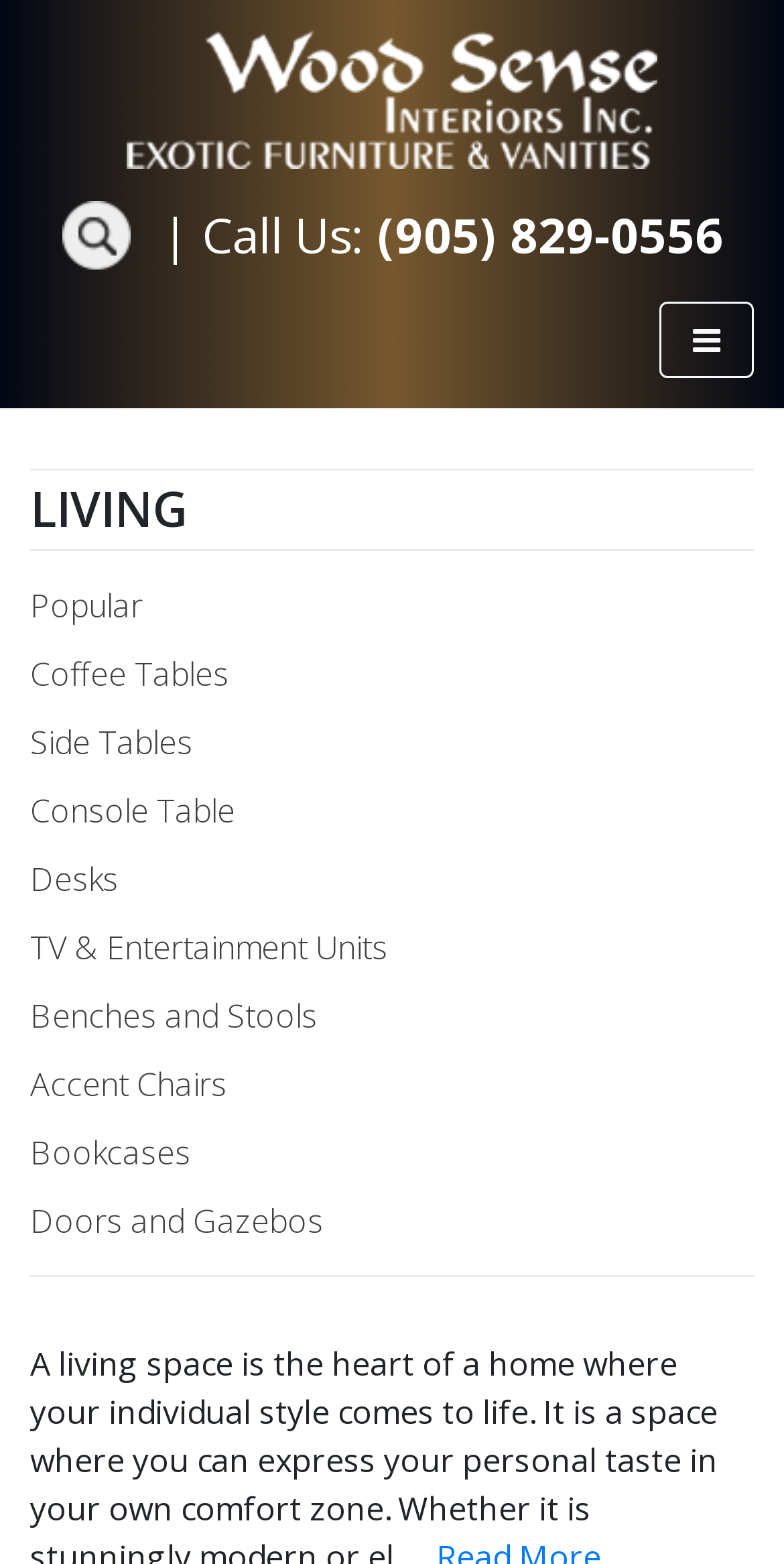Locate the bounding box coordinates of the clickable area to execute the instruction: "Click on Call Us". Provide the coordinates as four float numbers between 0 and 1, represented as [left, top, right, bottom].

[0.206, 0.132, 0.922, 0.169]